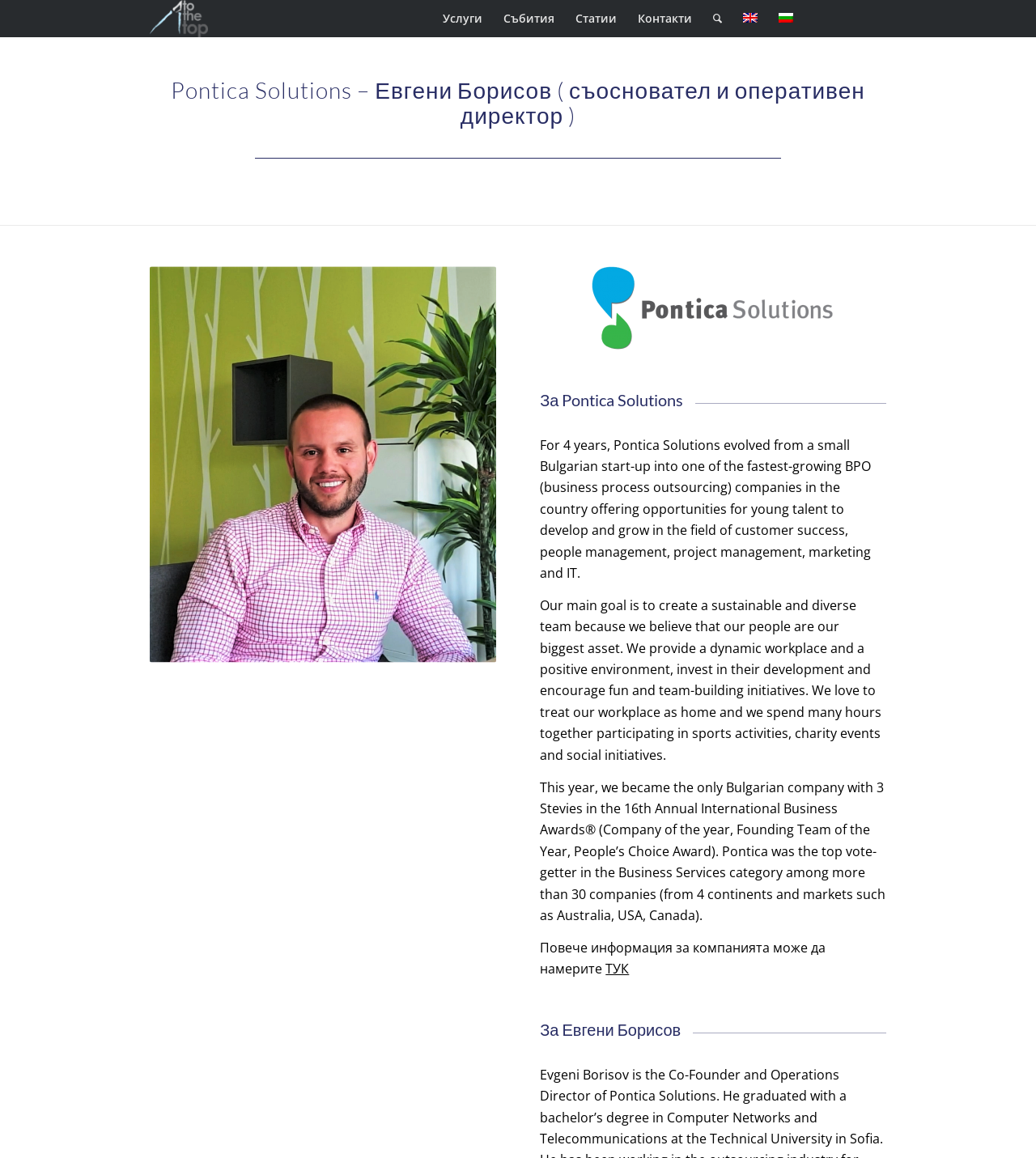Determine the bounding box coordinates for the area that needs to be clicked to fulfill this task: "Click on the 'Услуги' menu item". The coordinates must be given as four float numbers between 0 and 1, i.e., [left, top, right, bottom].

[0.417, 0.0, 0.476, 0.032]